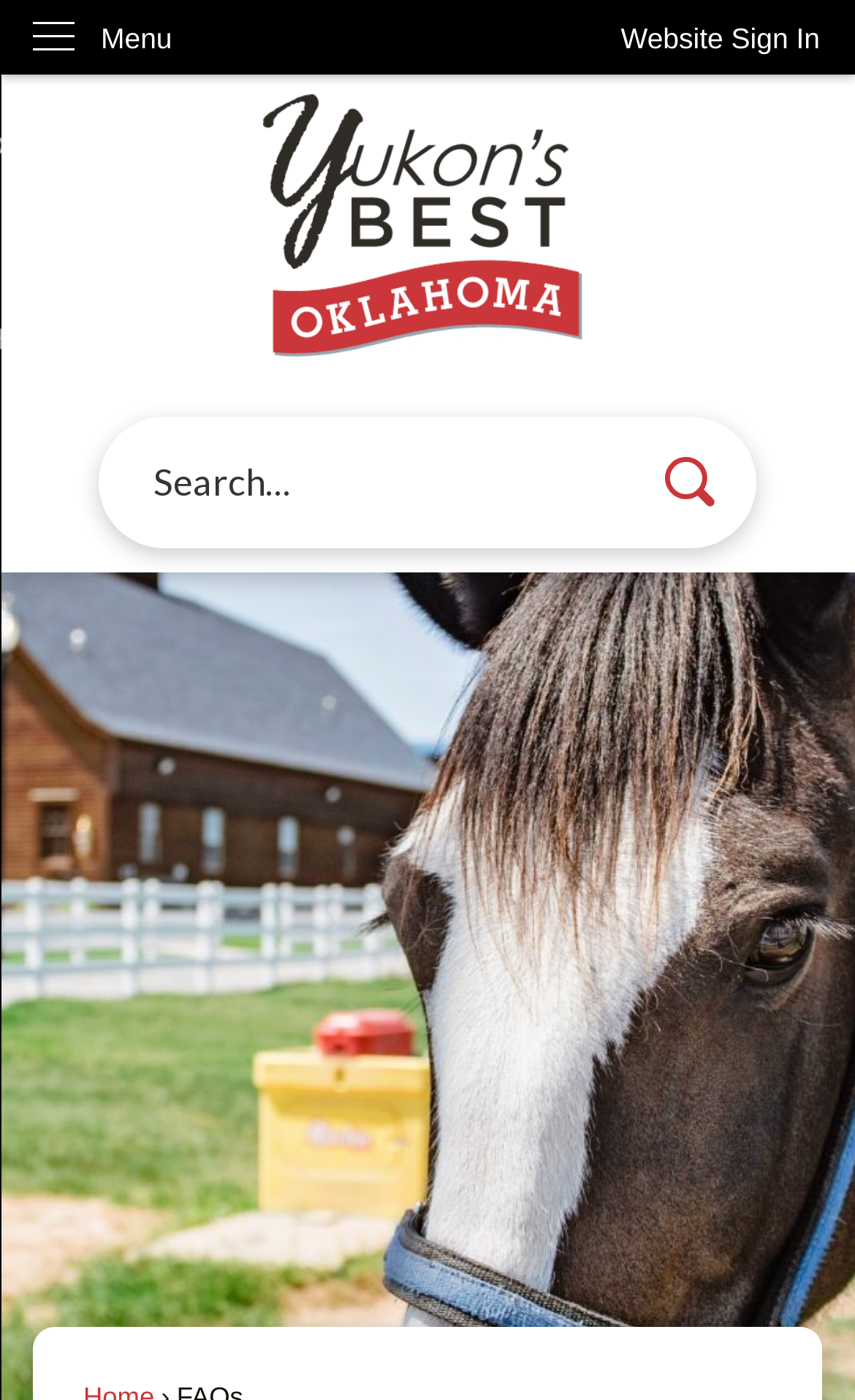Create a detailed summary of the webpage's content and design.

The webpage is divided into several sections. At the top left corner, there is a link to "Skip to Main Content". Next to it, on the top right corner, is a button to "Website Sign In". Below the sign-in button, there is a vertical menu with a label "Menu". 

Below the menu, there is a prominent link to the "Home Page", accompanied by an image with the same label. This link is positioned roughly in the middle of the page, spanning about two-thirds of the page width.

The main content of the page is dominated by a search region, which occupies most of the page width and about half of the page height. Within this region, there is a status indicator and a search textbox, where users can input their search queries. The search textbox is accompanied by a search button, which features an image with the same label. The search button is positioned to the right of the textbox.